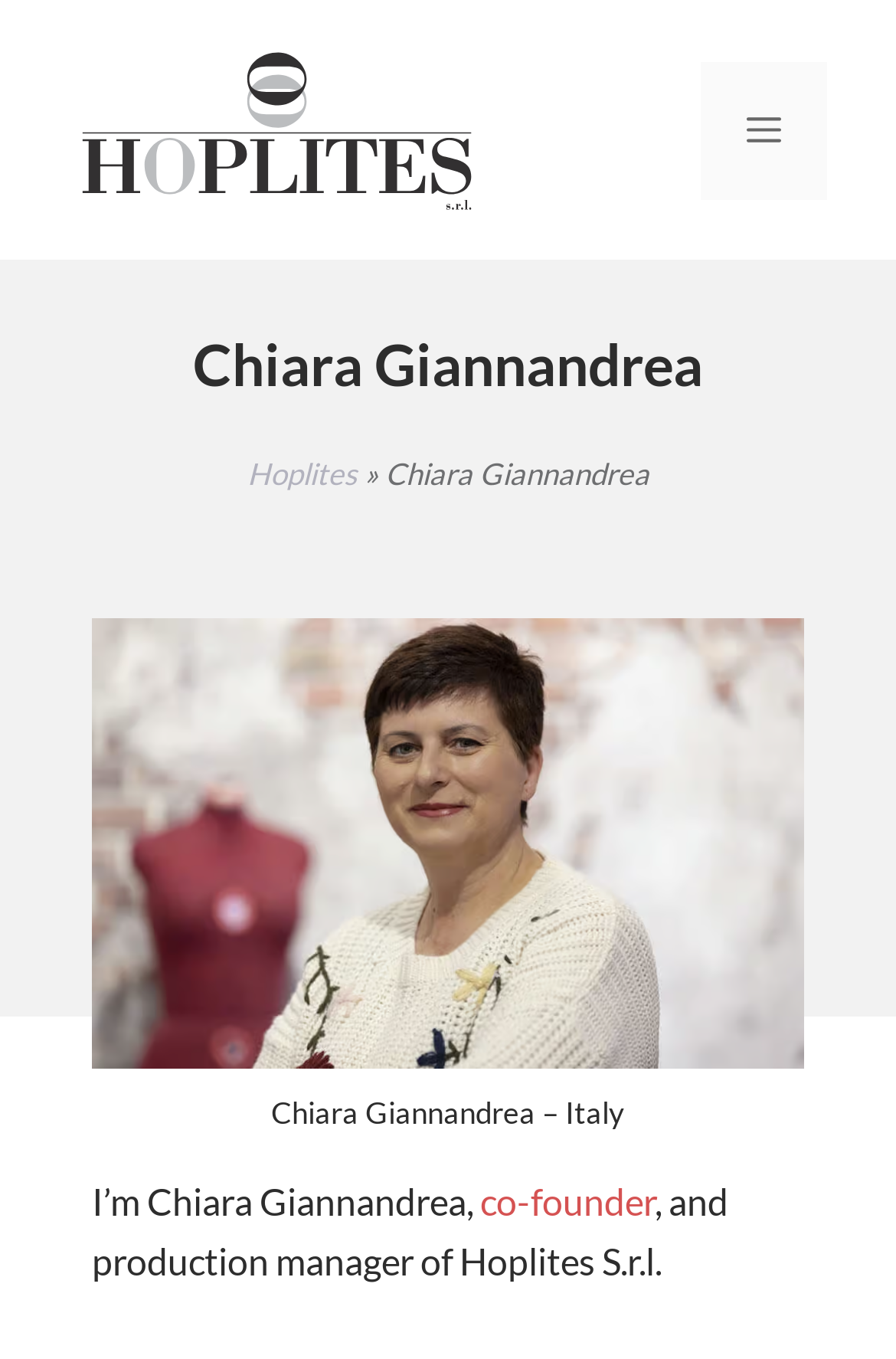What is the country Chiara Giannandrea is from?
Please provide a comprehensive answer to the question based on the webpage screenshot.

The country is mentioned in the text 'Chiara Giannandrea – Italy' which is part of the figure caption